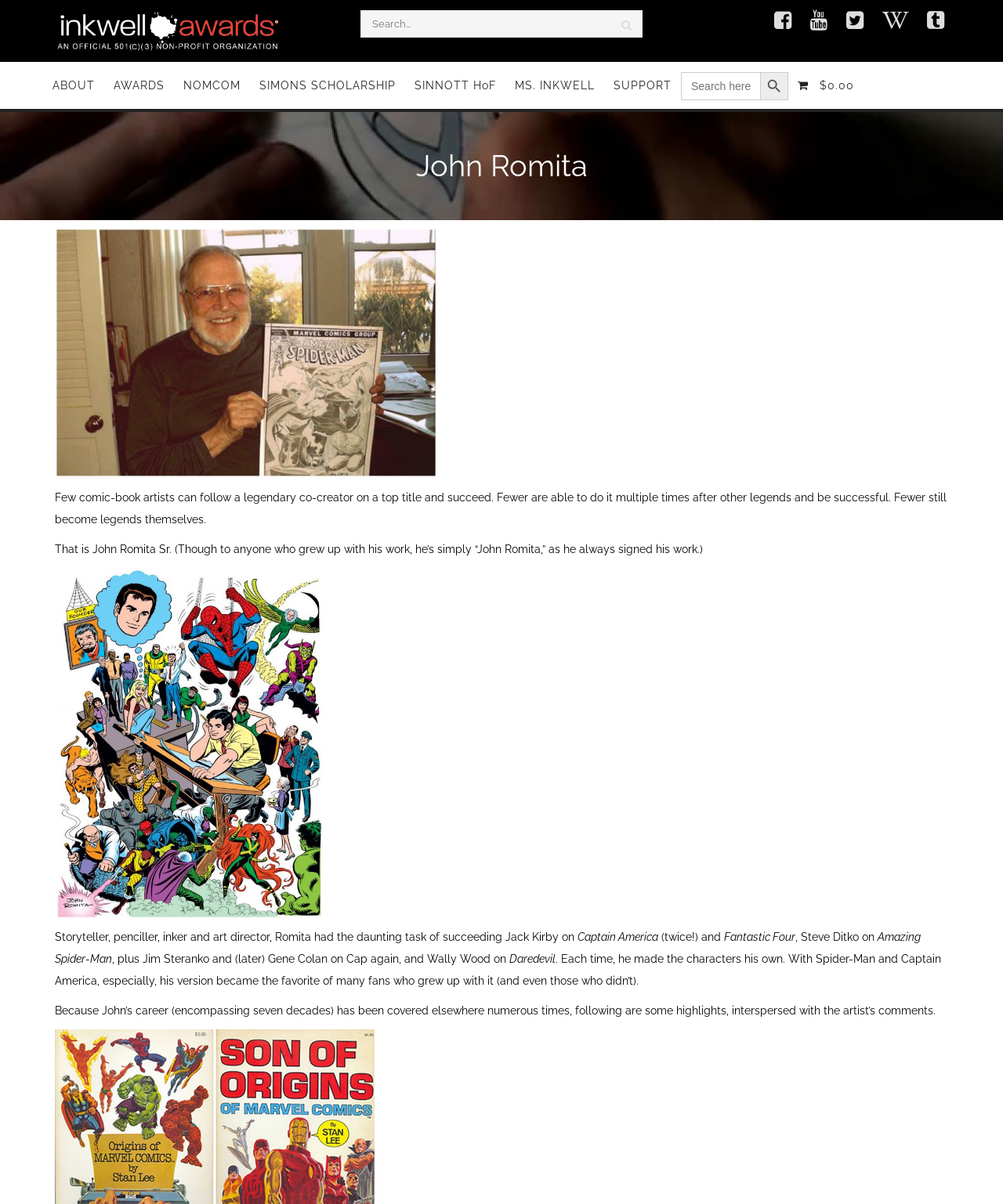Using the description: "alt="Inkwell Awards Official Site"", determine the UI element's bounding box coordinates. Ensure the coordinates are in the format of four float numbers between 0 and 1, i.e., [left, top, right, bottom].

[0.055, 0.008, 0.336, 0.042]